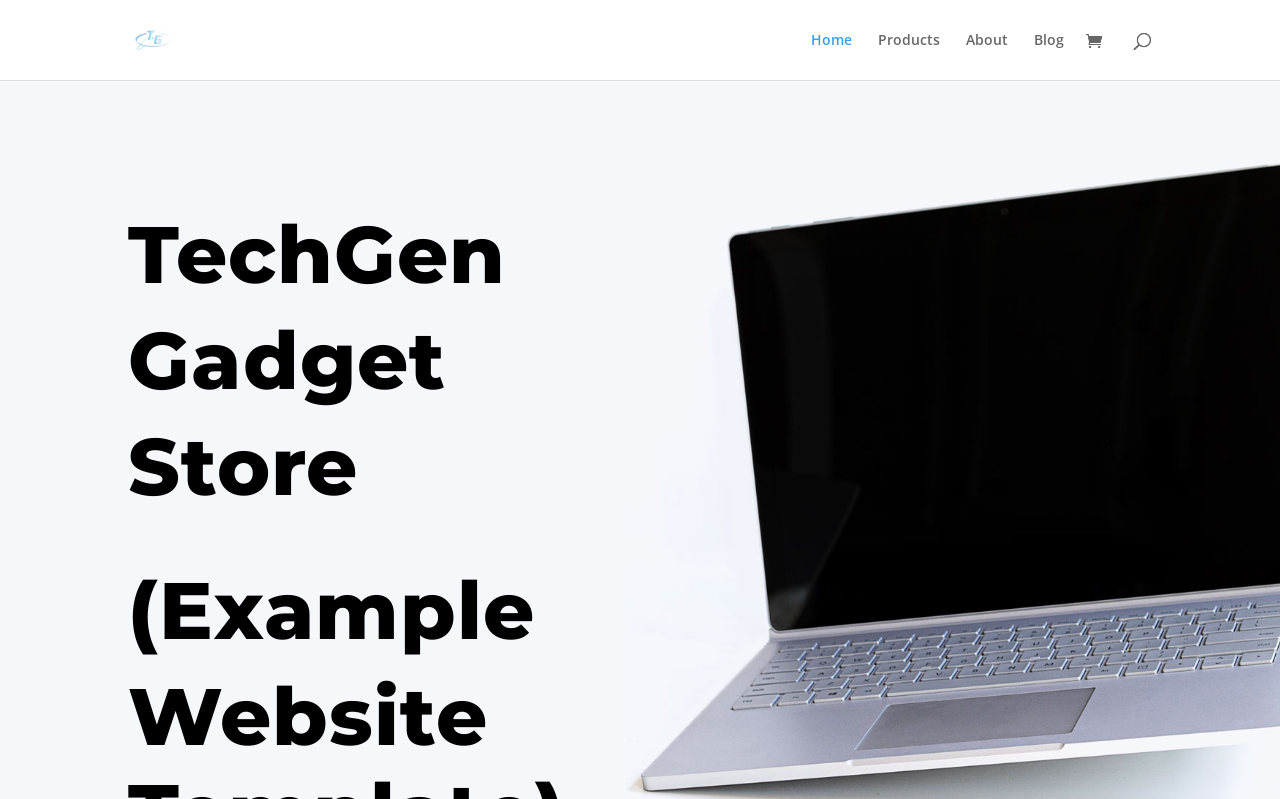Give a concise answer using only one word or phrase for this question:
Is there a search bar on the page?

Yes